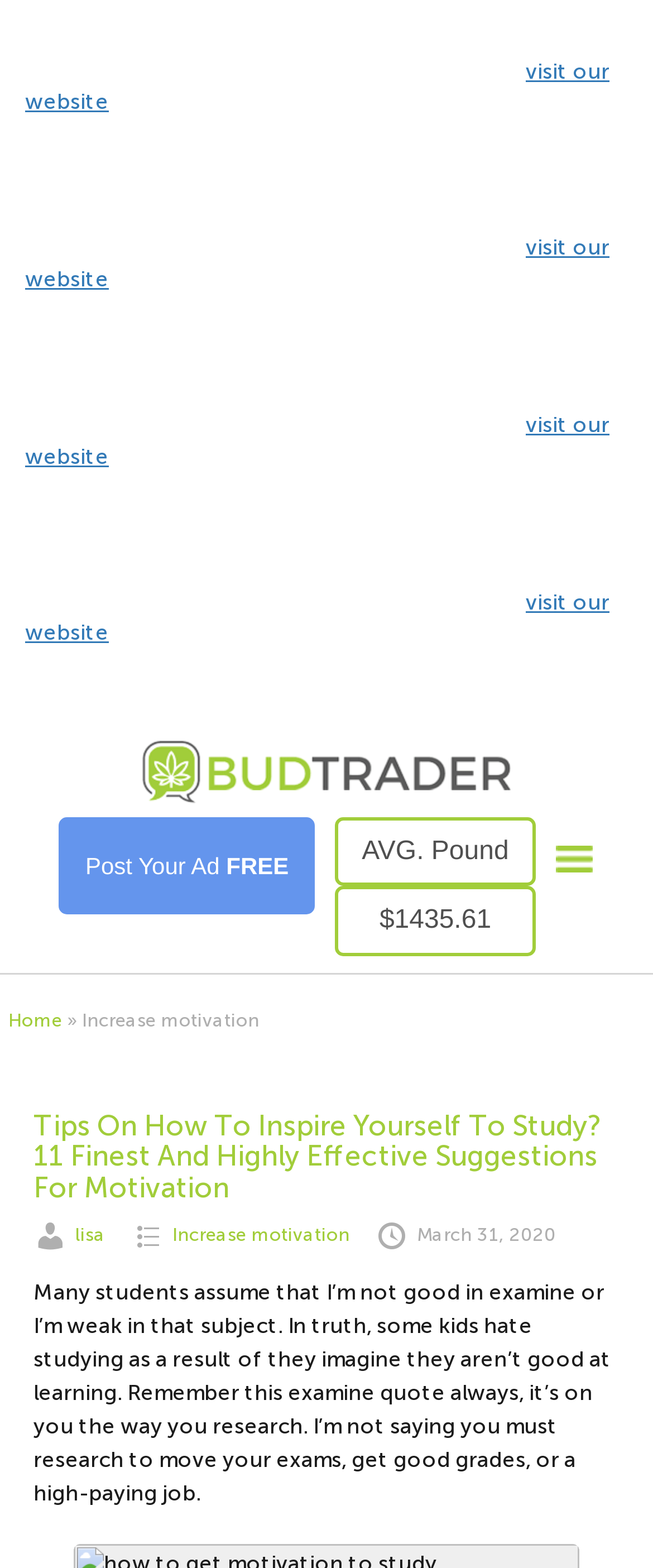Identify the bounding box coordinates of the area that should be clicked in order to complete the given instruction: "view the profile of lisa". The bounding box coordinates should be four float numbers between 0 and 1, i.e., [left, top, right, bottom].

[0.115, 0.78, 0.162, 0.794]